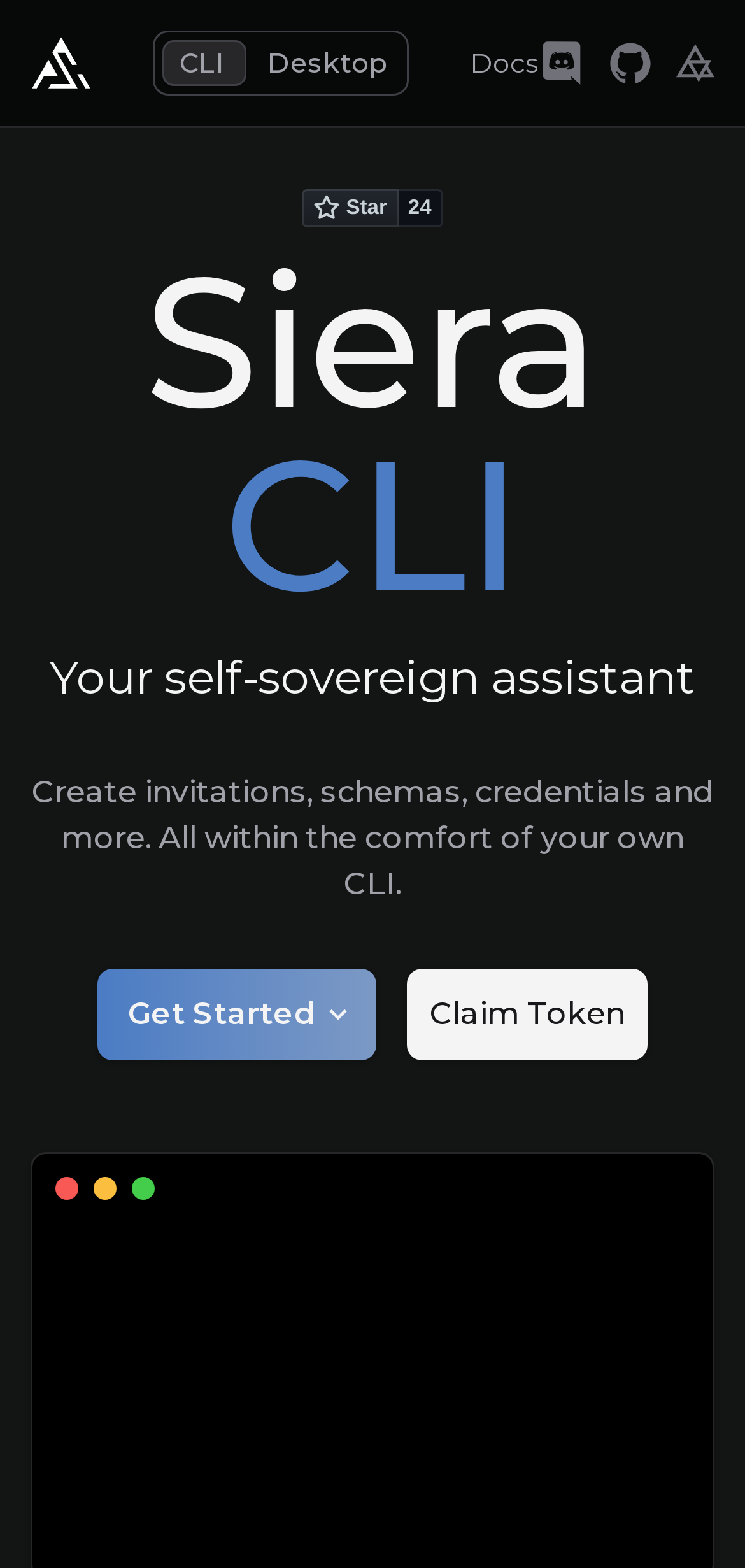Give a detailed overview of the webpage's appearance and contents.

The webpage is about Siera, a self-sovereign identity (SSI) platform. At the top left corner, there is a Siera logo accompanied by a "Home" link. Next to it, there are three more links: "CLI", "Desktop", and another "Home" link. The top right corner features a series of empty links.

Below the top navigation bar, there is a prominent heading "SieraCLI" followed by a subheading "Your self-sovereign assistant". A brief description of Siera's capabilities is provided, stating that users can create invitations, schemas, credentials, and more within the comfort of their own CLI.

In the middle of the page, there are two buttons: "Get Started" and "Claim Token". The "Get Started" button is located on the left, accompanied by a small icon, while the "Claim Token" button is on the right.

Additionally, there is a section that appears to be related to GitHub, featuring a link to star Siera's CLI on GitHub, along with the number of stargazers.